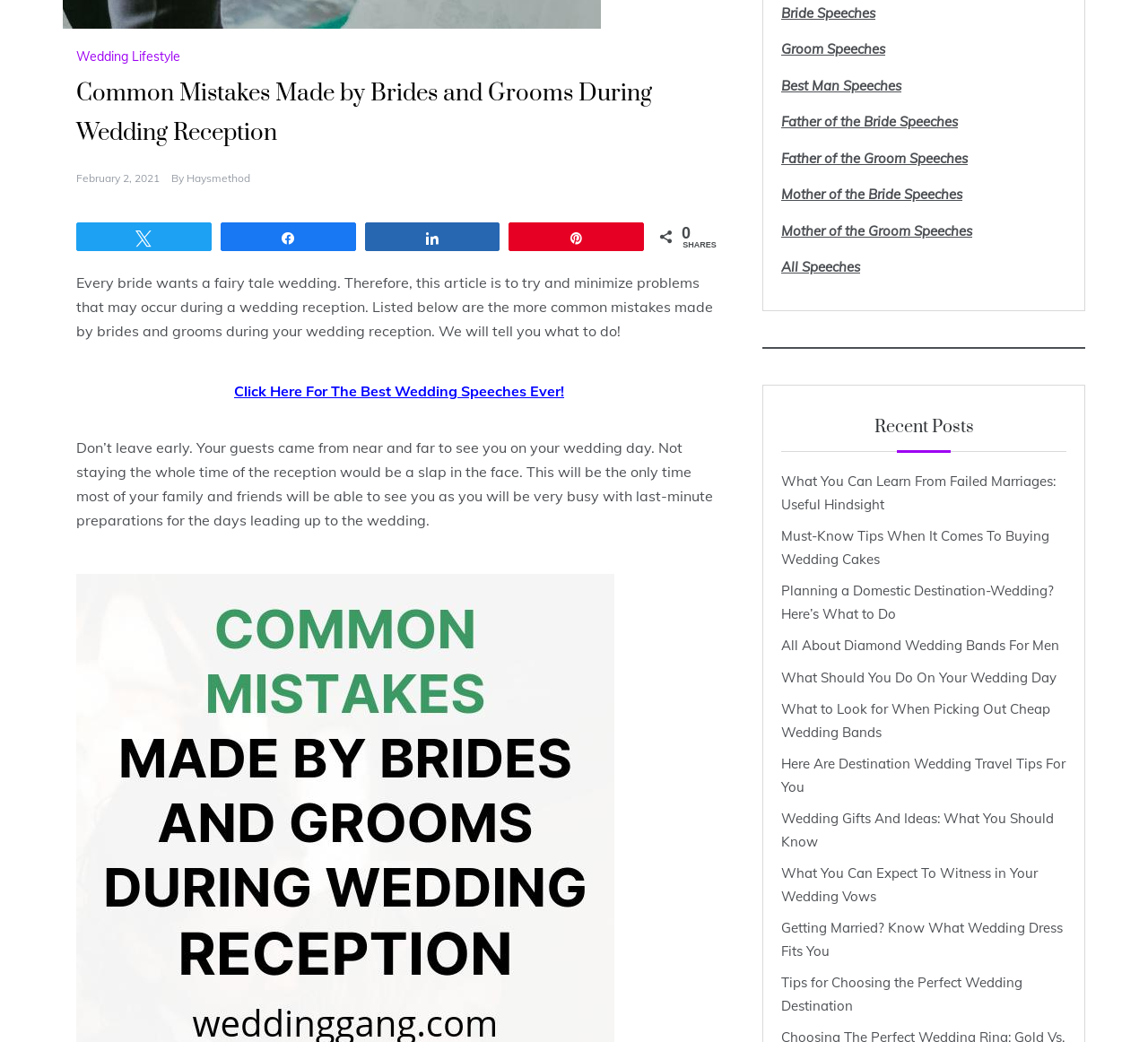Reply to the question with a single word or phrase:
What is the title of the first recent post?

What You Can Learn From Failed Marriages